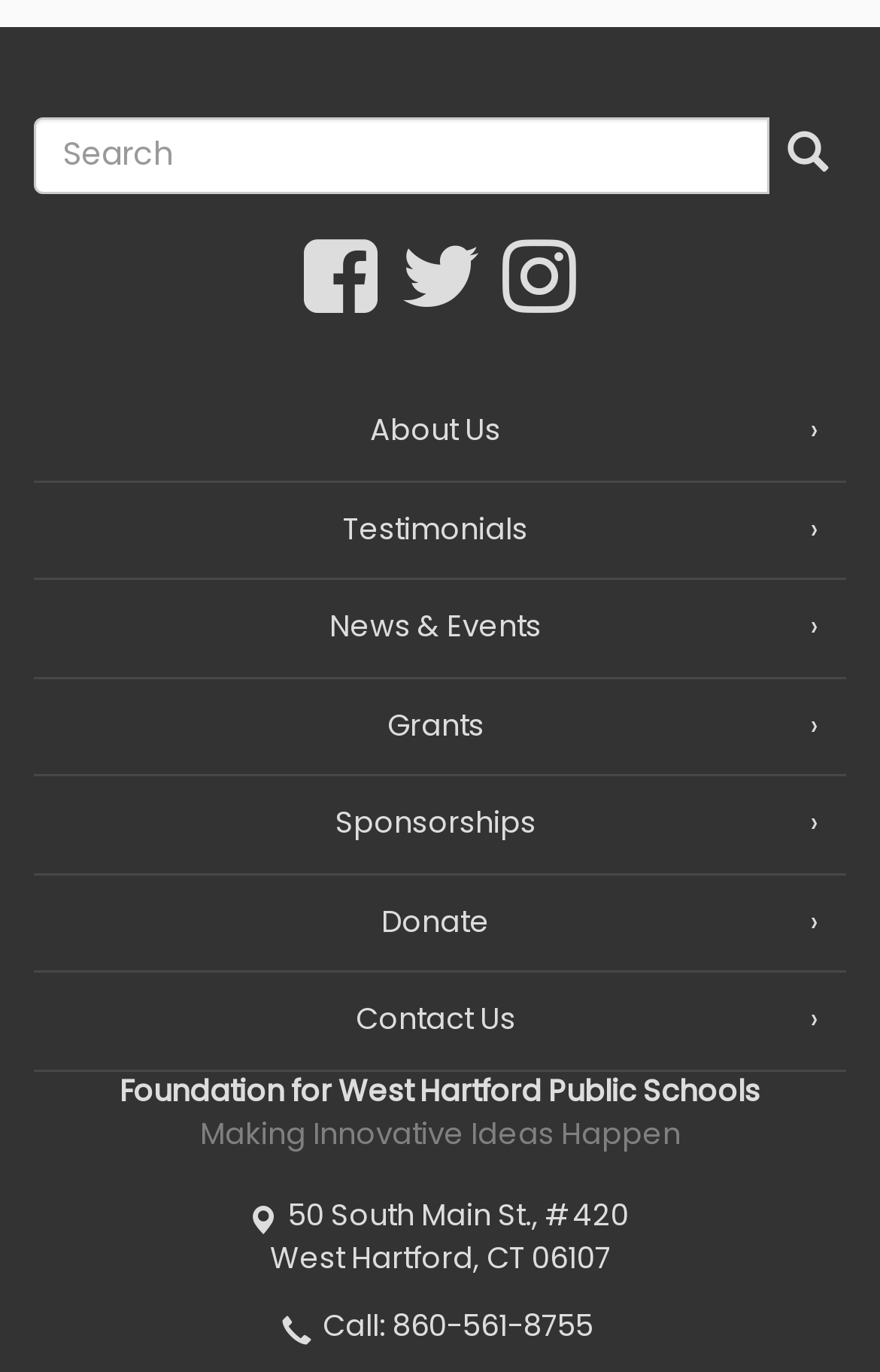Show me the bounding box coordinates of the clickable region to achieve the task as per the instruction: "Learn about the foundation".

[0.345, 0.169, 0.429, 0.231]